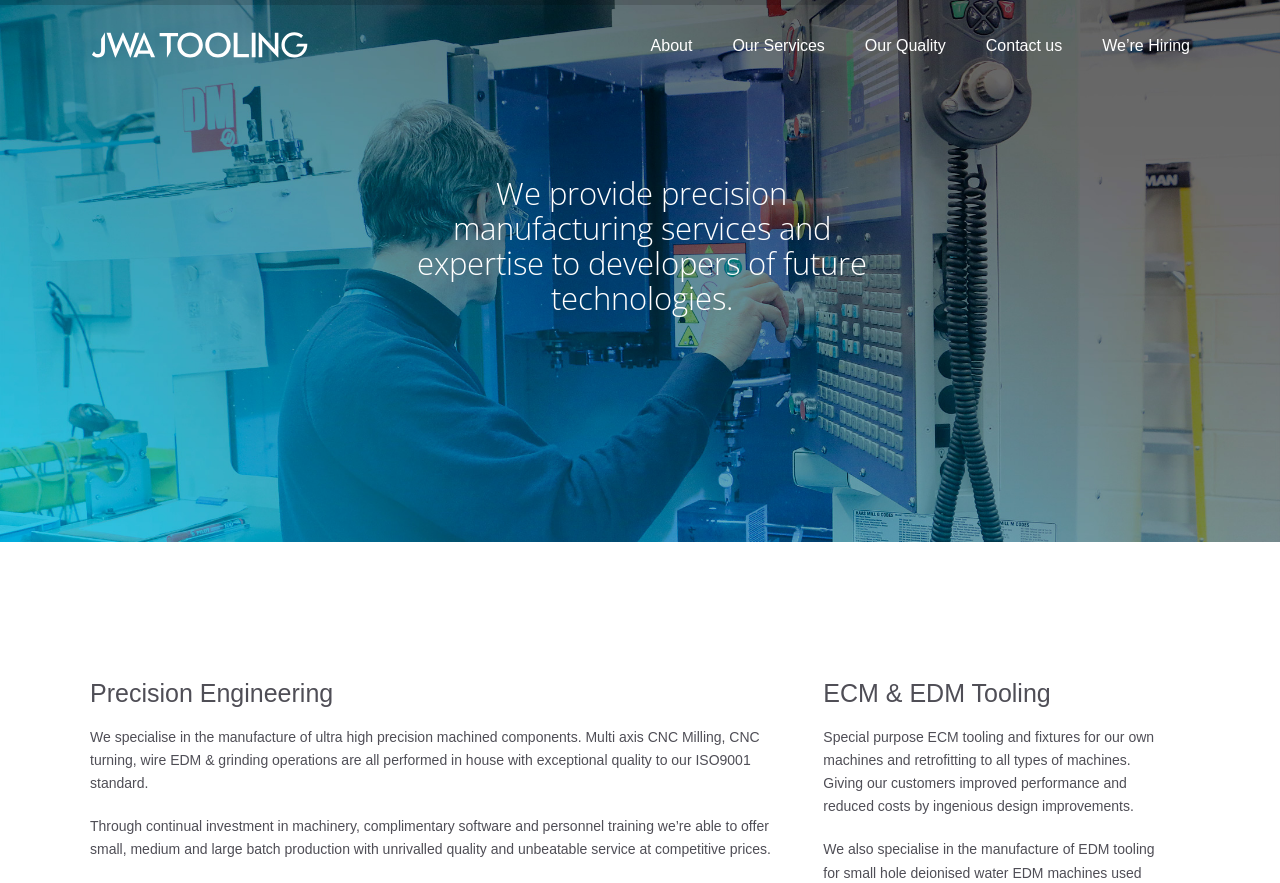What type of engineering does JWA specialize in?
By examining the image, provide a one-word or phrase answer.

Precision Engineering